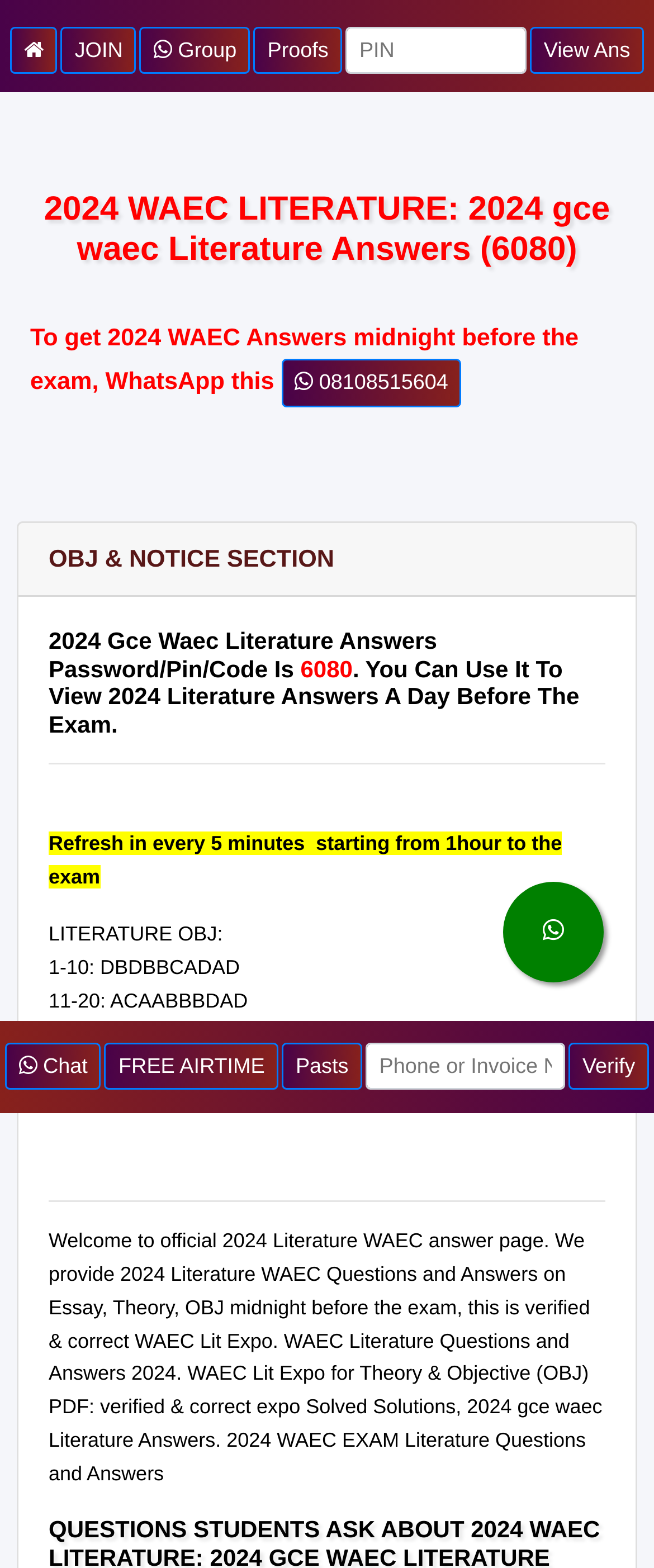Identify the bounding box coordinates for the UI element described by the following text: "name="secret" placeholder="PIN"". Provide the coordinates as four float numbers between 0 and 1, in the format [left, top, right, bottom].

[0.528, 0.017, 0.805, 0.047]